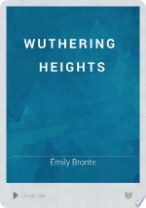Offer a detailed caption for the image presented.

The image showcases the book cover for "Wuthering Heights," authored by Emily Brontë. The design features a striking blue background with the title prominently displayed in bold, white letters at the top. Below the title, the author's name, "Emily Brontë," is presented in a smaller font, maintaining the minimalist aesthetic of the cover. The overall design reflects the classic nature of the novel, which is a cornerstone of English literature and a staple in the genre of Gothic fiction. The cover is likely designed to attract readers interested in timeless literary works.